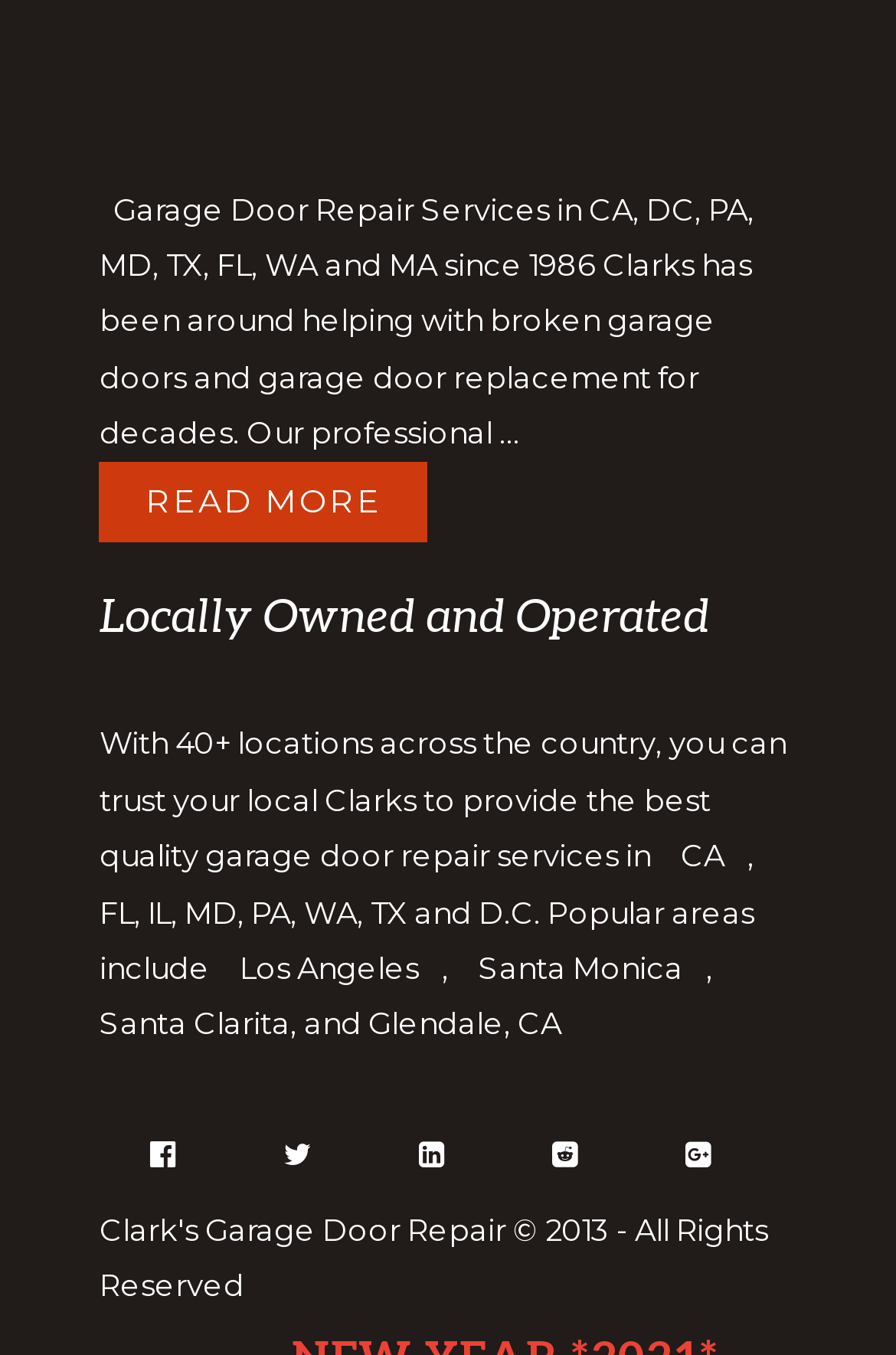Locate the bounding box of the UI element described by: "Santa Monica" in the given webpage screenshot.

[0.509, 0.683, 0.788, 0.746]